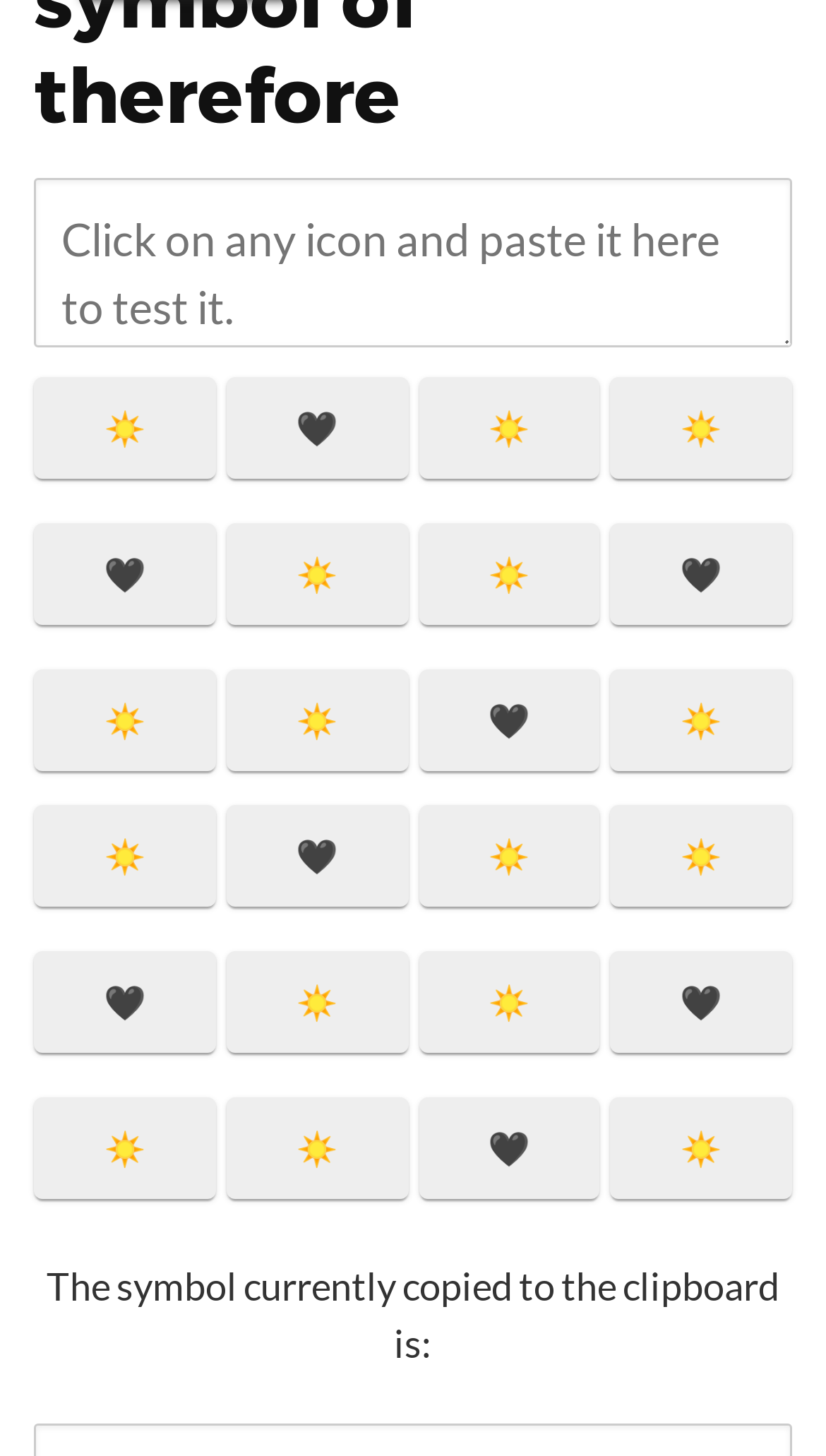Examine the image carefully and respond to the question with a detailed answer: 
What is the purpose of the textbox?

The textbox has a description 'Click on any icon and paste it here to test it.' which suggests that the user can paste an icon in the textbox to test it, implying that the purpose of the textbox is to test icons.